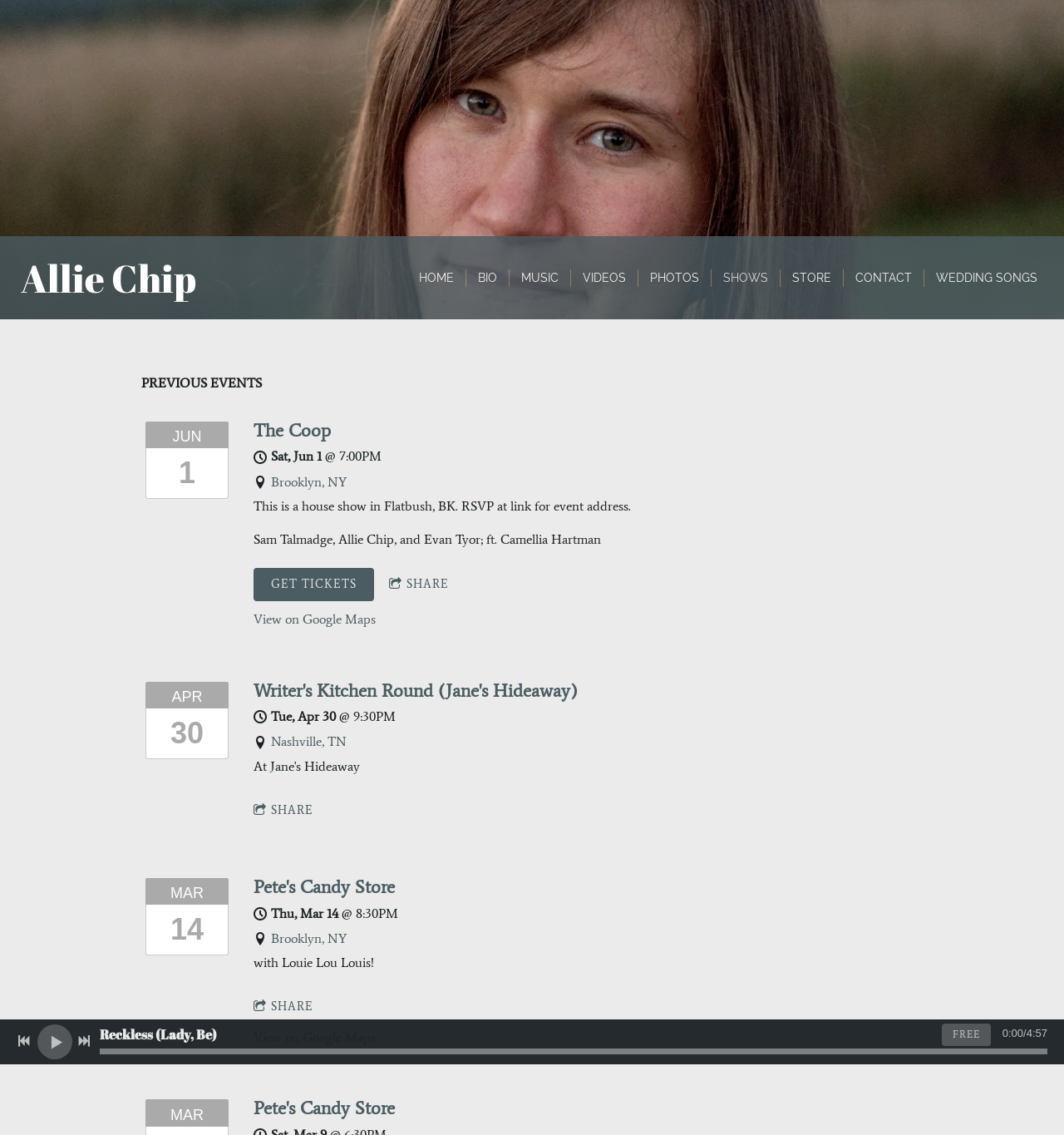Determine the bounding box coordinates for the clickable element required to fulfill the instruction: "Click on HOME". Provide the coordinates as four float numbers between 0 and 1, i.e., [left, top, right, bottom].

[0.394, 0.237, 0.427, 0.252]